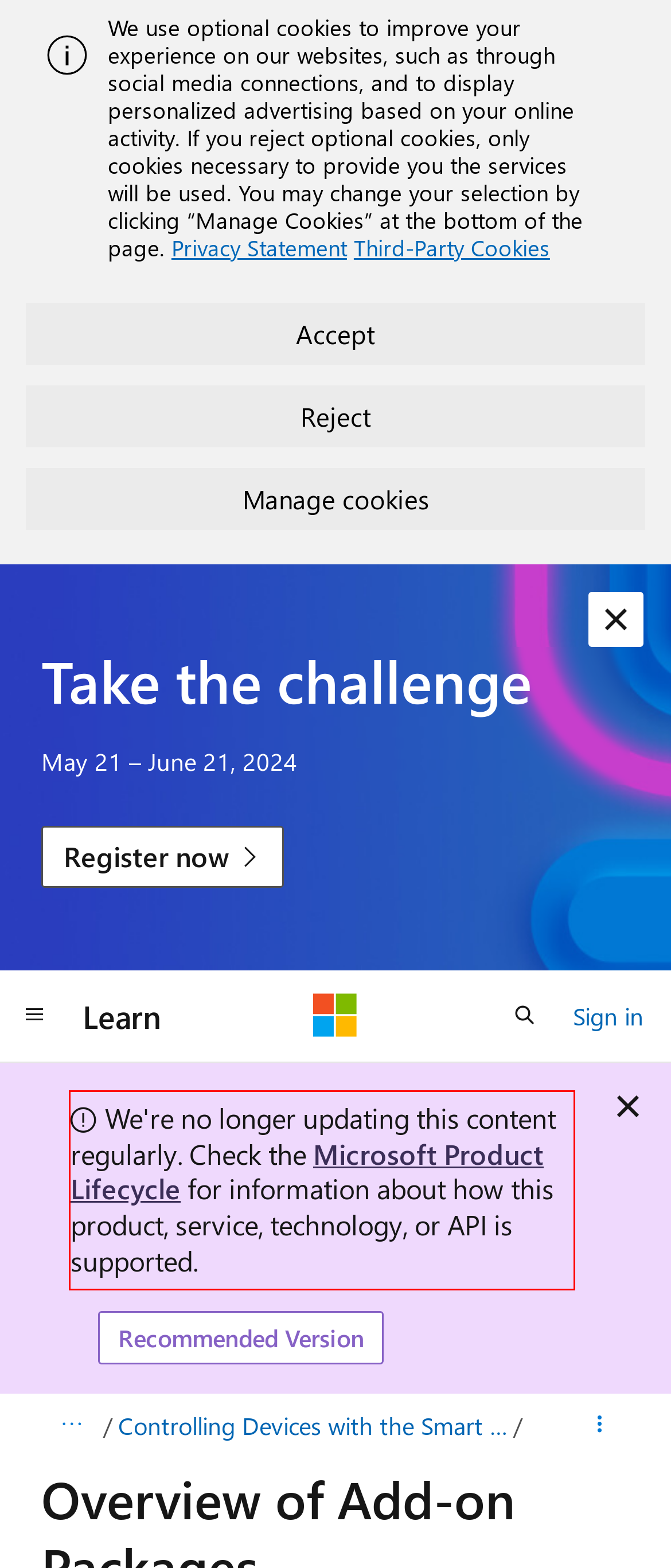You are provided with a screenshot of a webpage featuring a red rectangle bounding box. Extract the text content within this red bounding box using OCR.

We're no longer updating this content regularly. Check the Microsoft Product Lifecycle for information about how this product, service, technology, or API is supported.